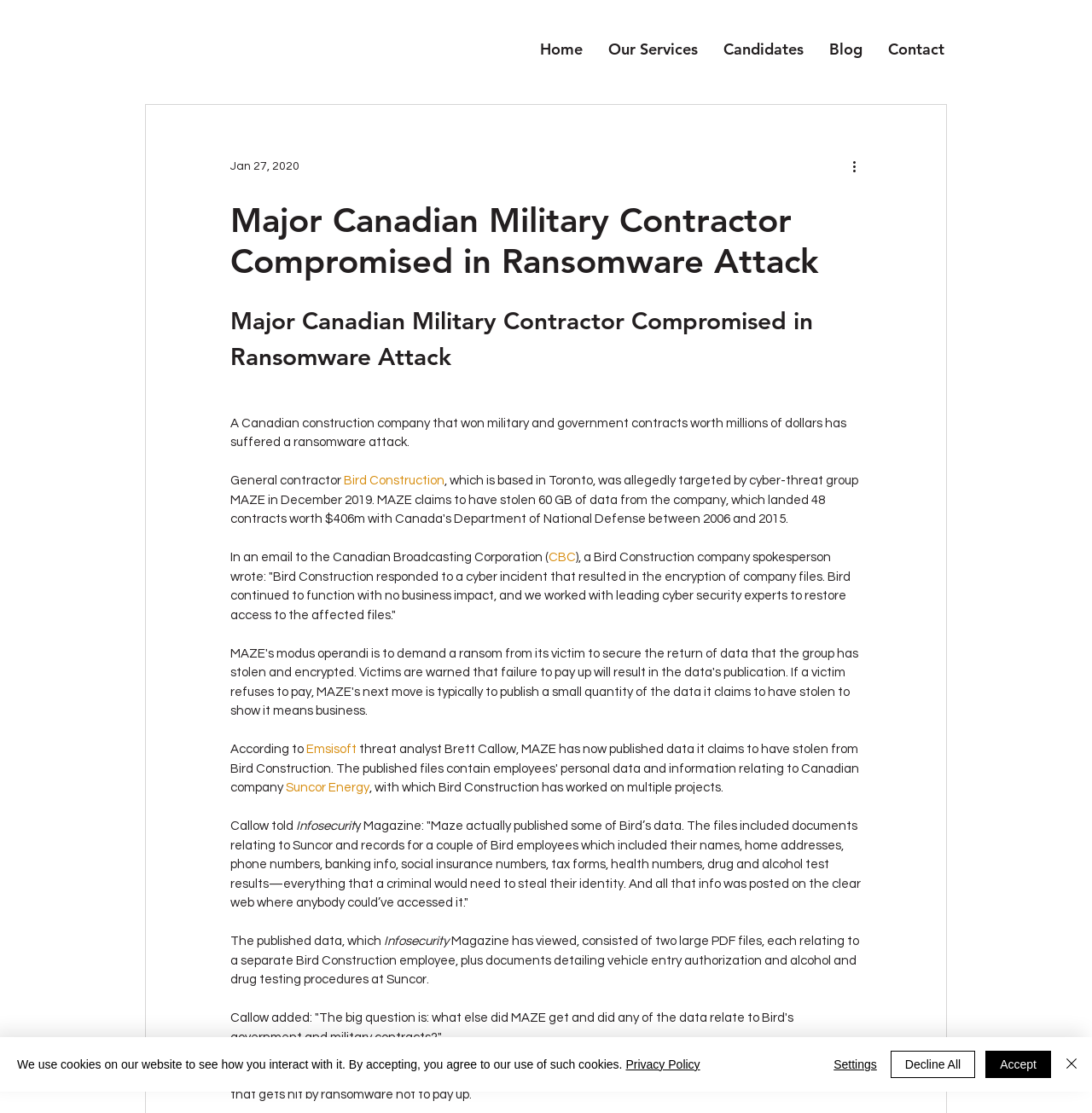What is the name of the organization that the article mentions as the recipient of an email from Bird Construction?
Using the image, respond with a single word or phrase.

CBC